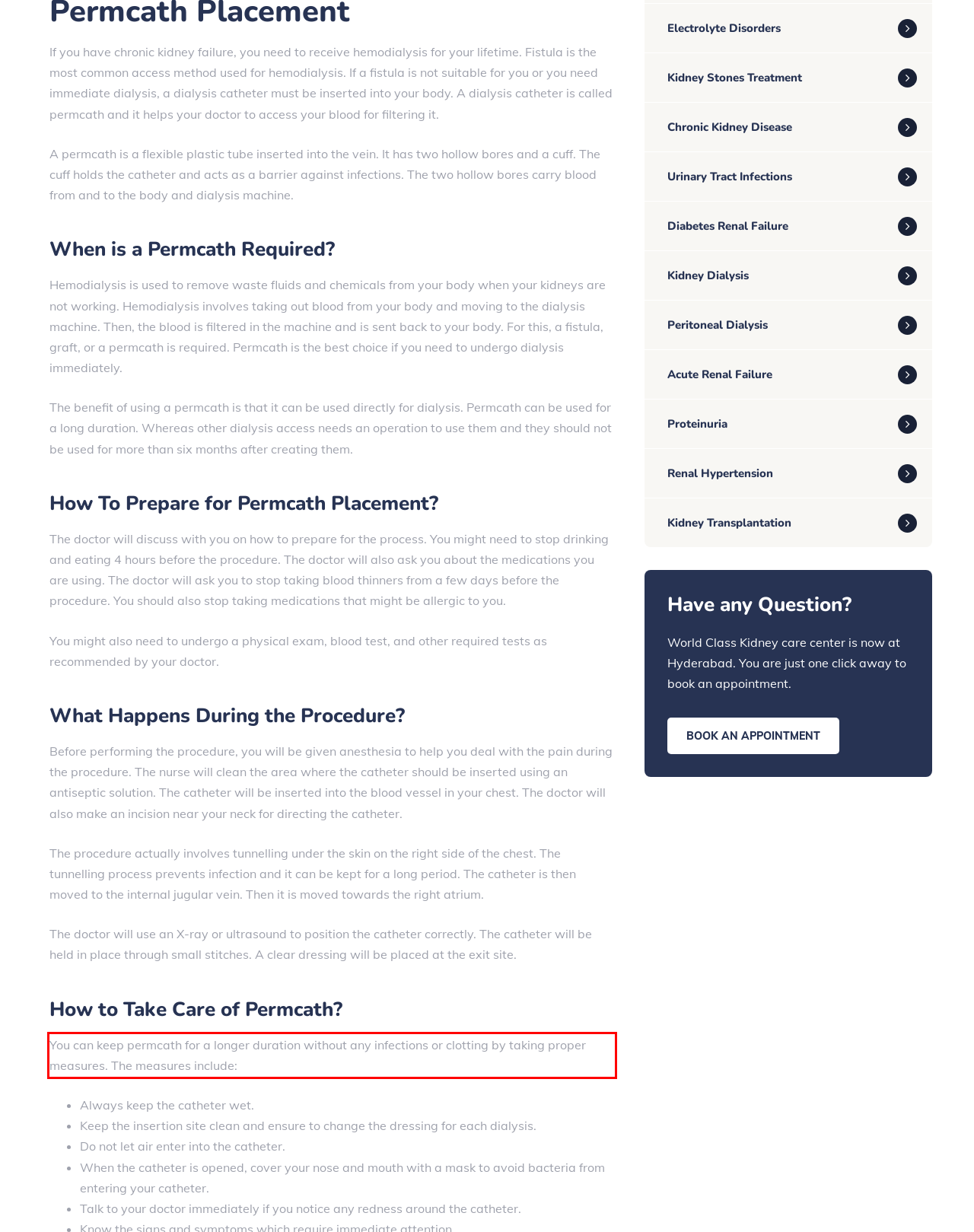Given a screenshot of a webpage, identify the red bounding box and perform OCR to recognize the text within that box.

You can keep permcath for a longer duration without any infections or clotting by taking proper measures. The measures include: